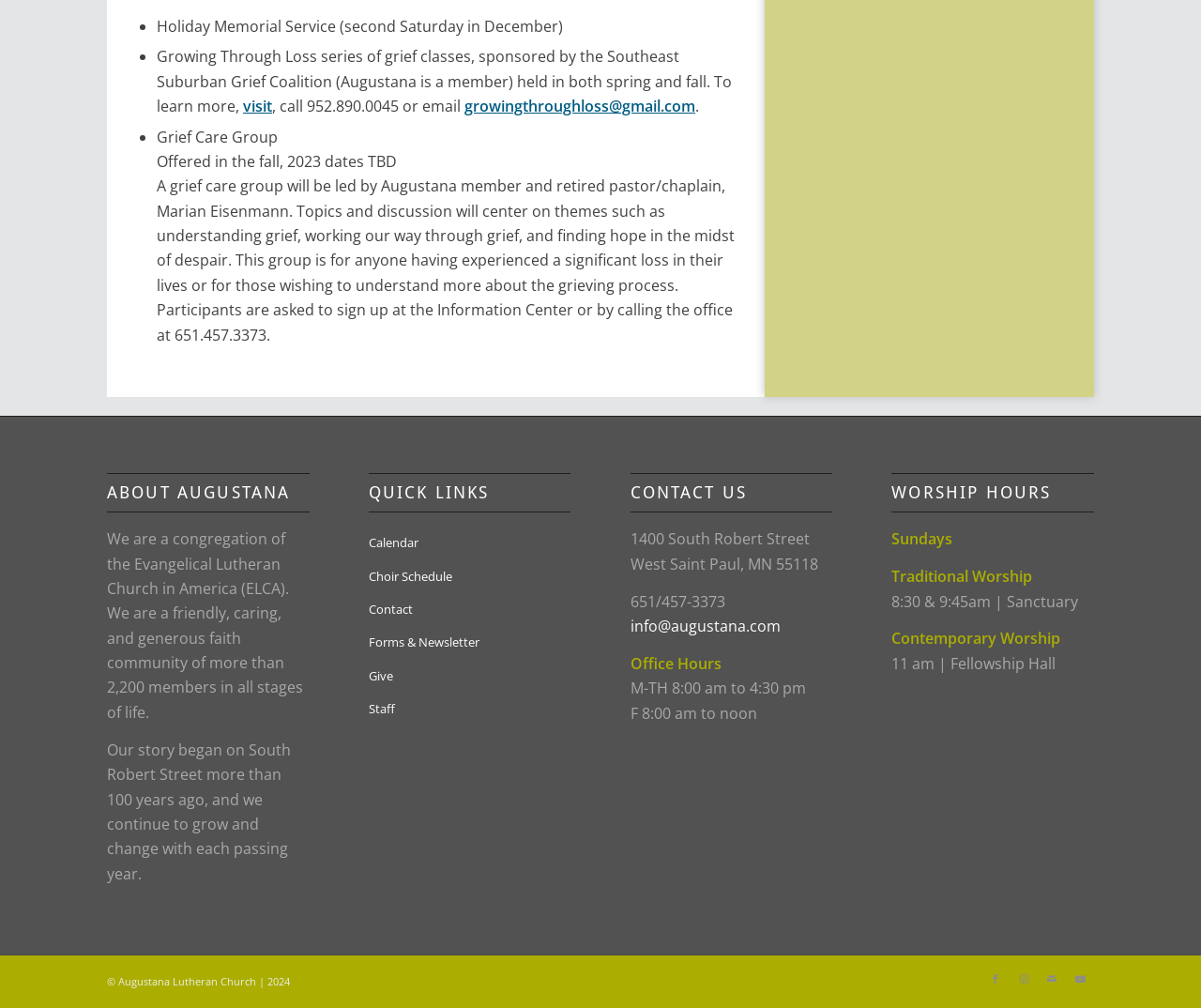Pinpoint the bounding box coordinates of the clickable element to carry out the following instruction: "follow Augustana on Facebook."

[0.817, 0.957, 0.841, 0.985]